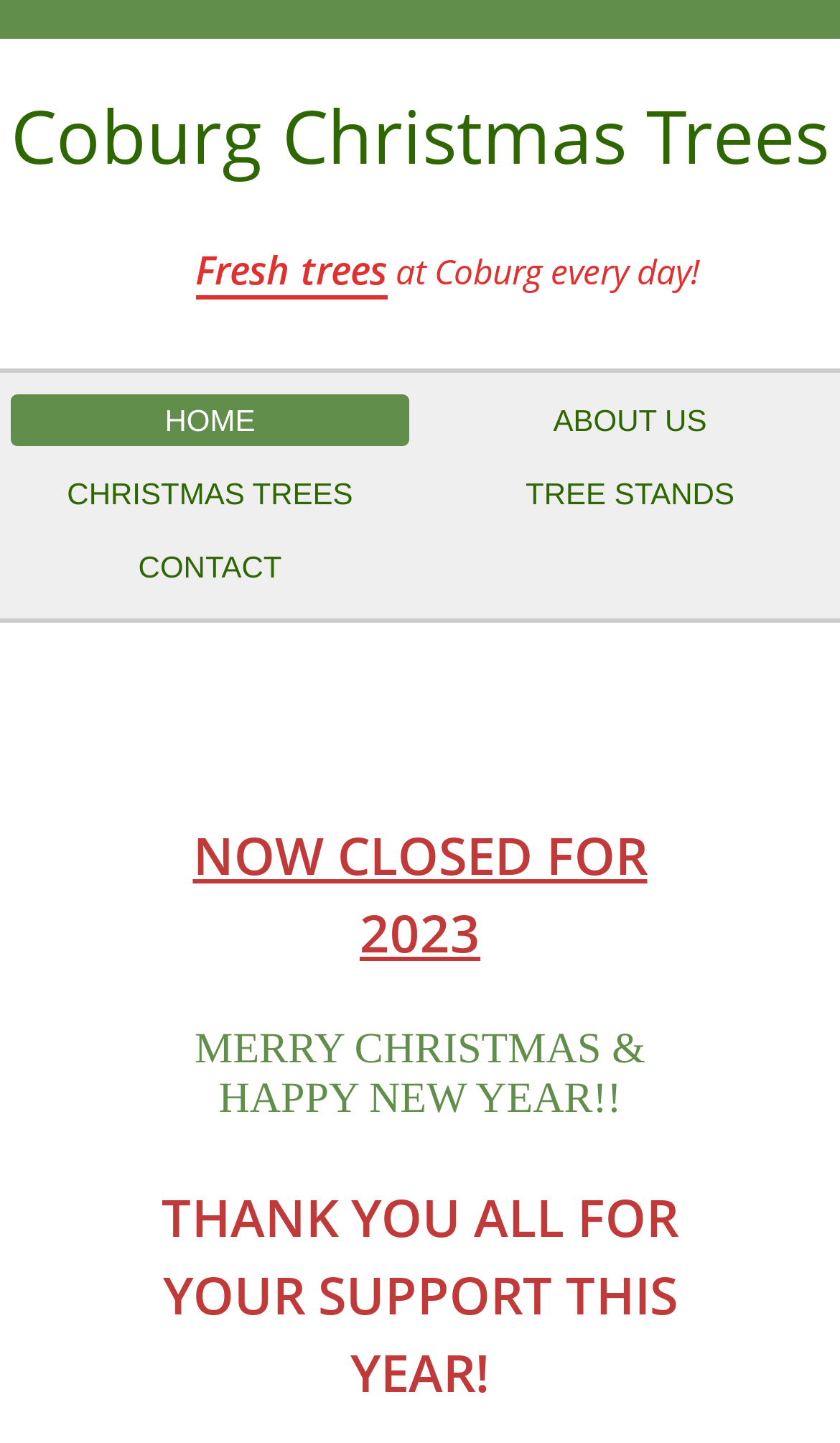What is the current status of the store?
Look at the image and respond with a one-word or short-phrase answer.

NOW CLOSED